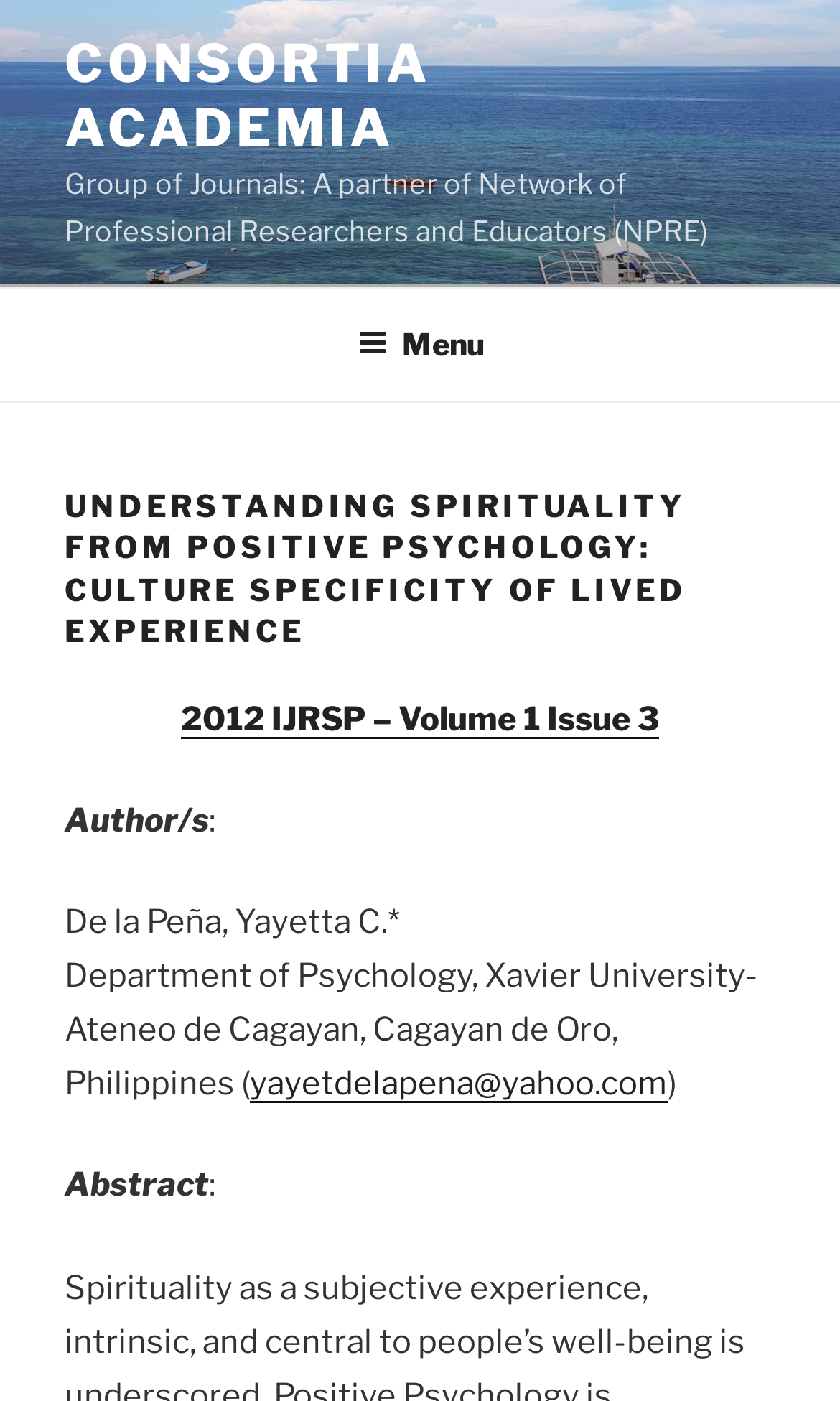Look at the image and answer the question in detail:
What is the title of the article?

The question is asking for the title of the article, which can be found in the main content area of the webpage. The heading 'UNDERSTANDING SPIRITUALITY FROM POSITIVE PSYCHOLOGY: CULTURE SPECIFICITY OF LIVED EXPERIENCE' is located below the top menu, indicating that it is the title of the article.